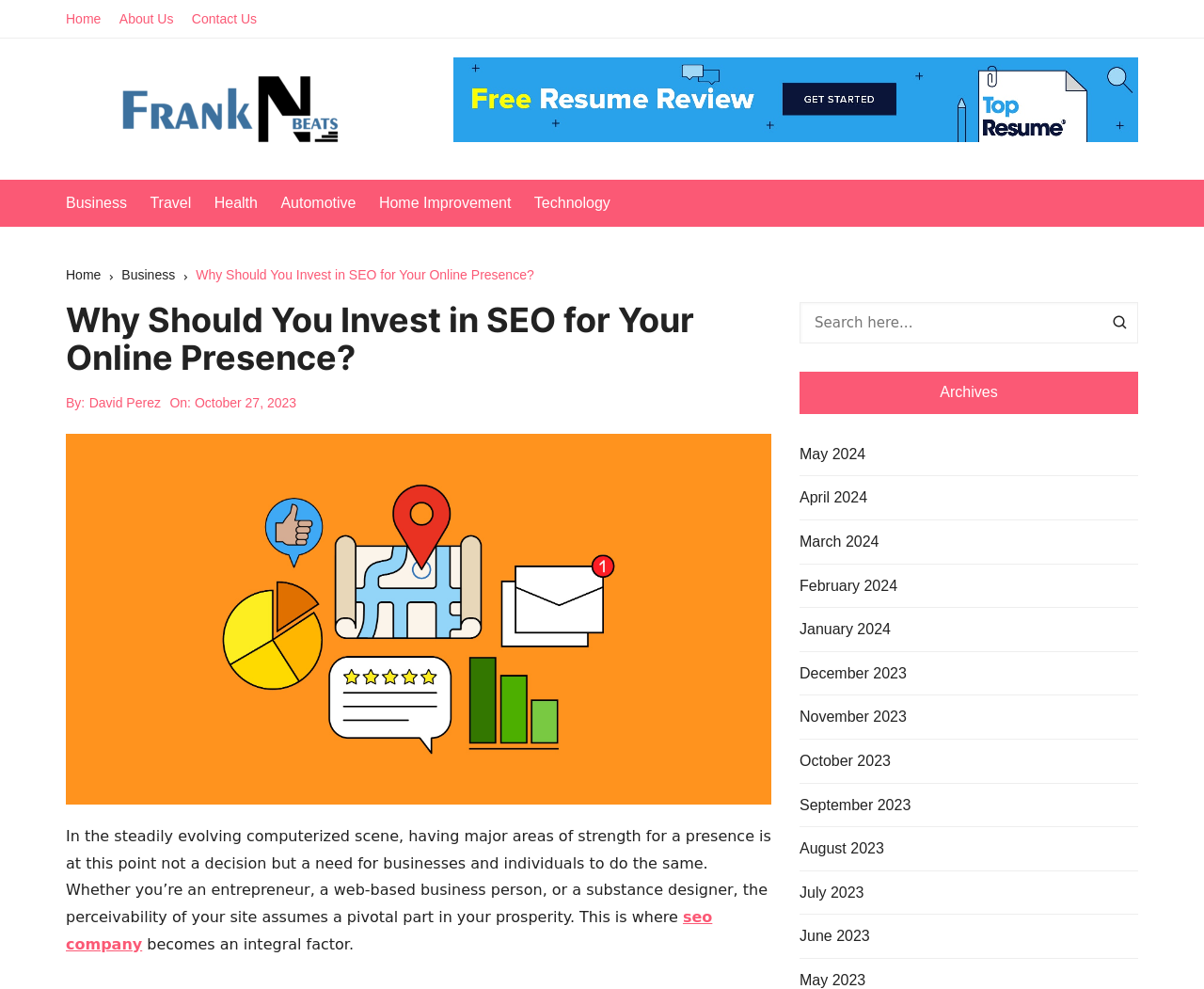Identify the bounding box of the HTML element described as: "Home".

[0.055, 0.0, 0.096, 0.038]